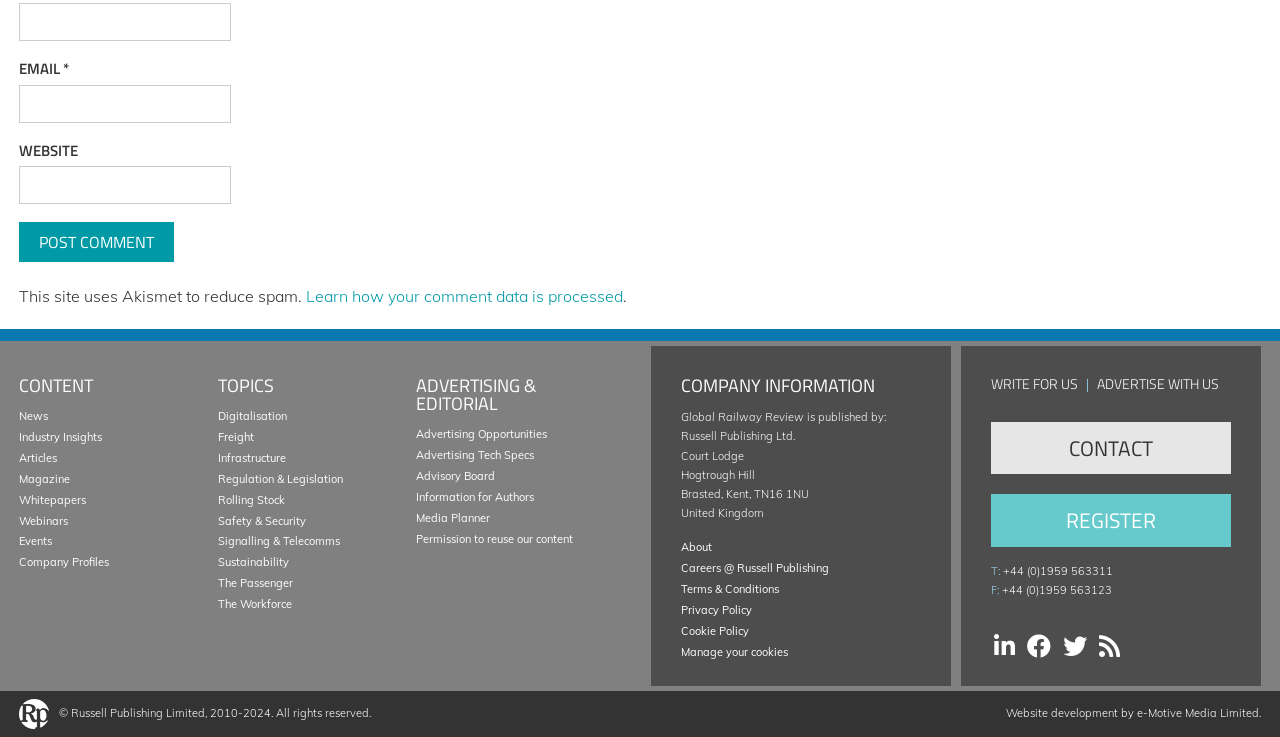Please identify the bounding box coordinates of the clickable area that will fulfill the following instruction: "Go to Columns". The coordinates should be in the format of four float numbers between 0 and 1, i.e., [left, top, right, bottom].

None